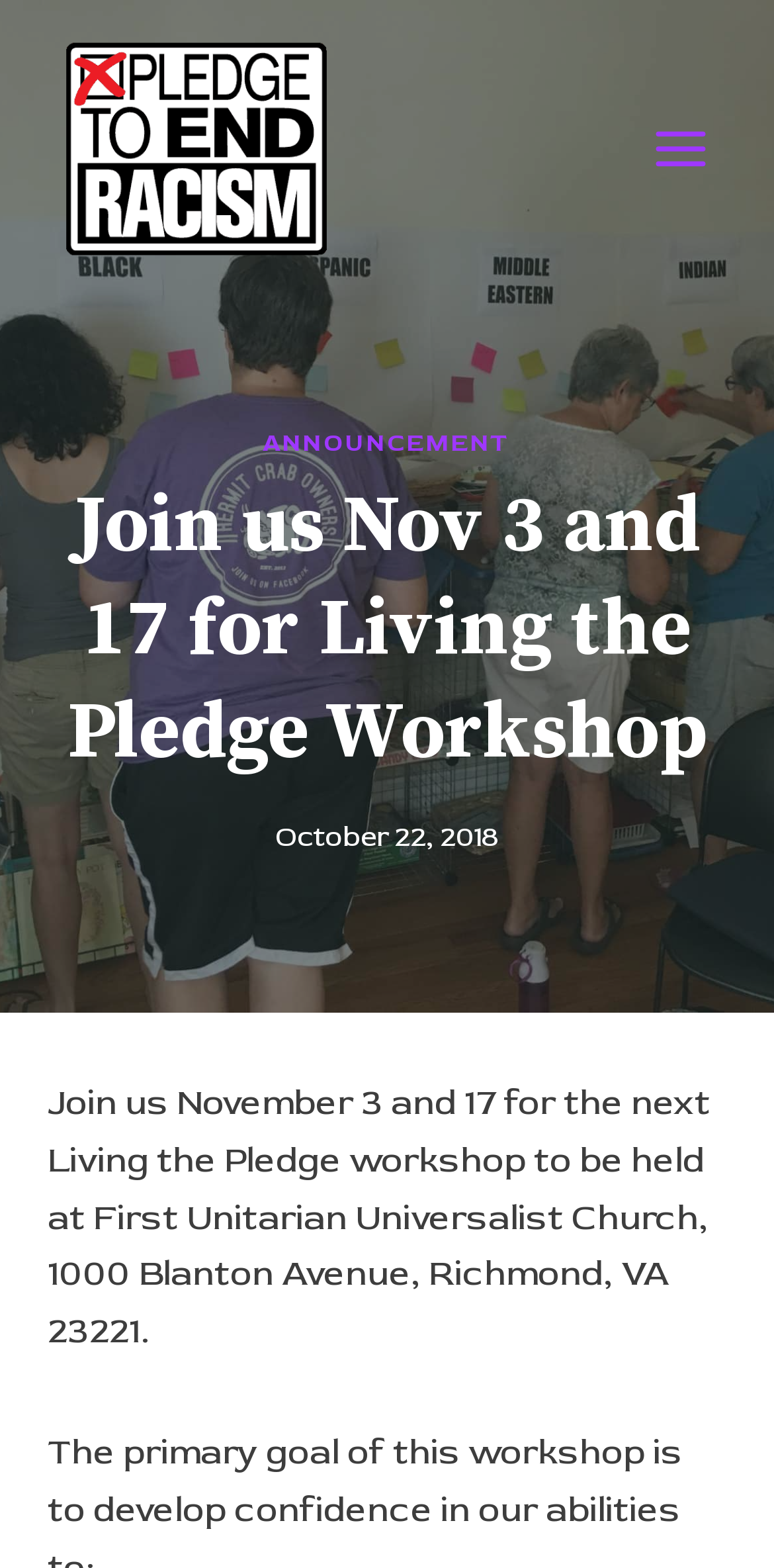Please provide the bounding box coordinate of the region that matches the element description: Announcement. Coordinates should be in the format (top-left x, top-left y, bottom-right x, bottom-right y) and all values should be between 0 and 1.

[0.339, 0.272, 0.661, 0.292]